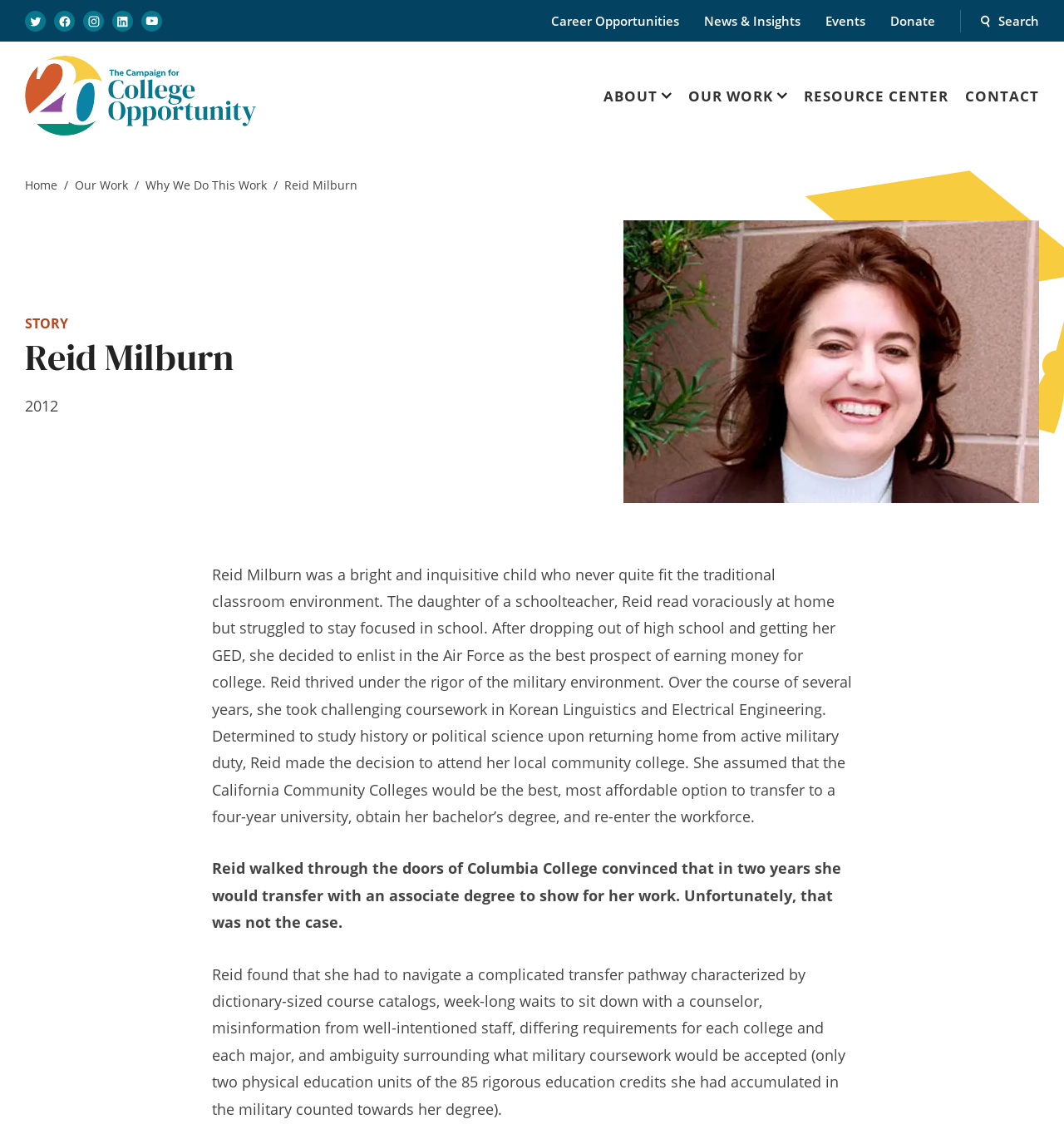Refer to the image and provide an in-depth answer to the question: 
What is the name of the person described on this webpage?

The webpage has a heading 'Reid Milburn' and a static text 'Reid Milburn' which suggests that the webpage is about a person named Reid Milburn.